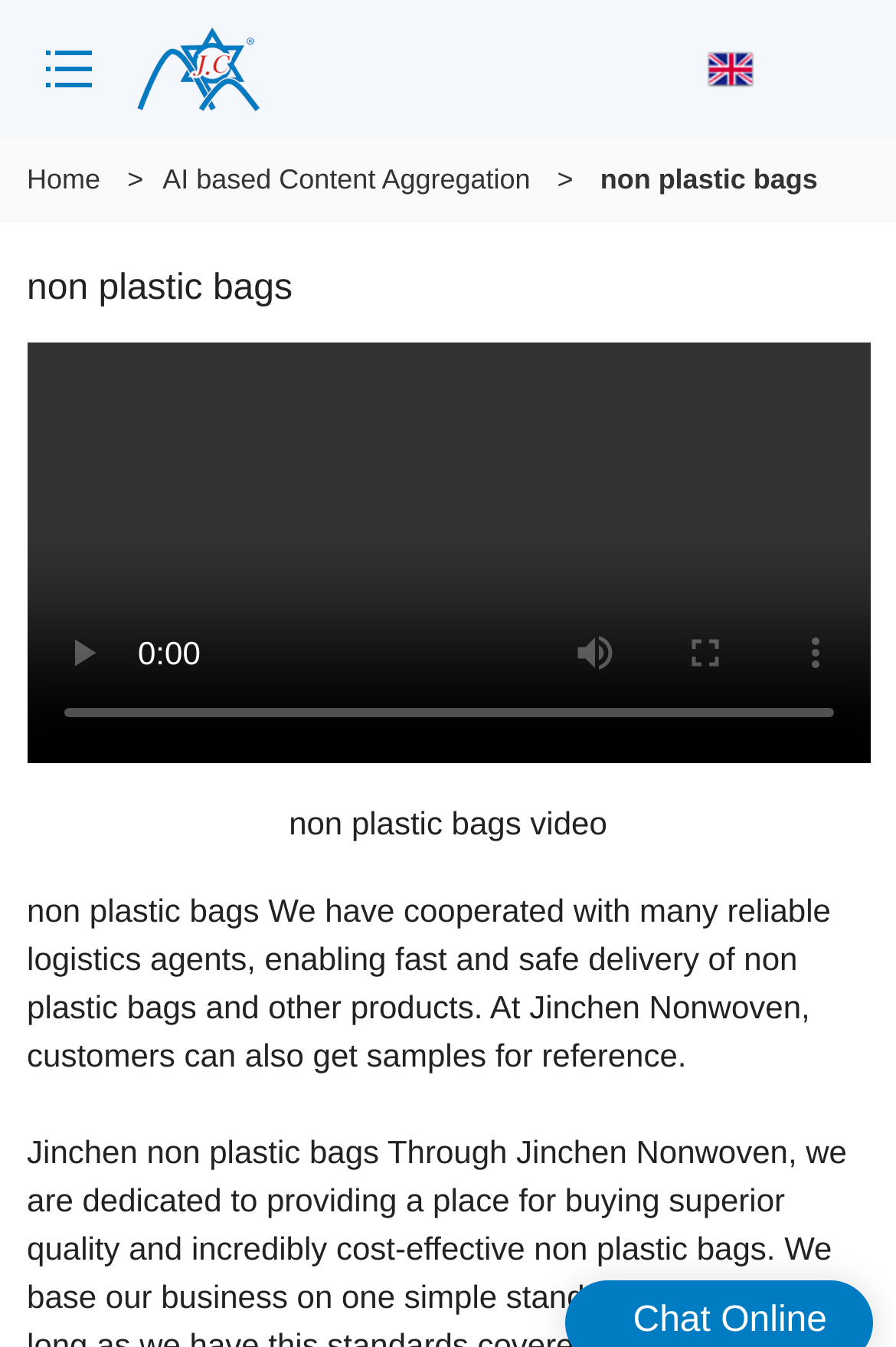Determine the bounding box coordinates of the UI element that matches the following description: "alt="Logo | Jinchen Nonwoven"". The coordinates should be four float numbers between 0 and 1 in the format [left, top, right, bottom].

[0.148, 0.017, 0.316, 0.085]